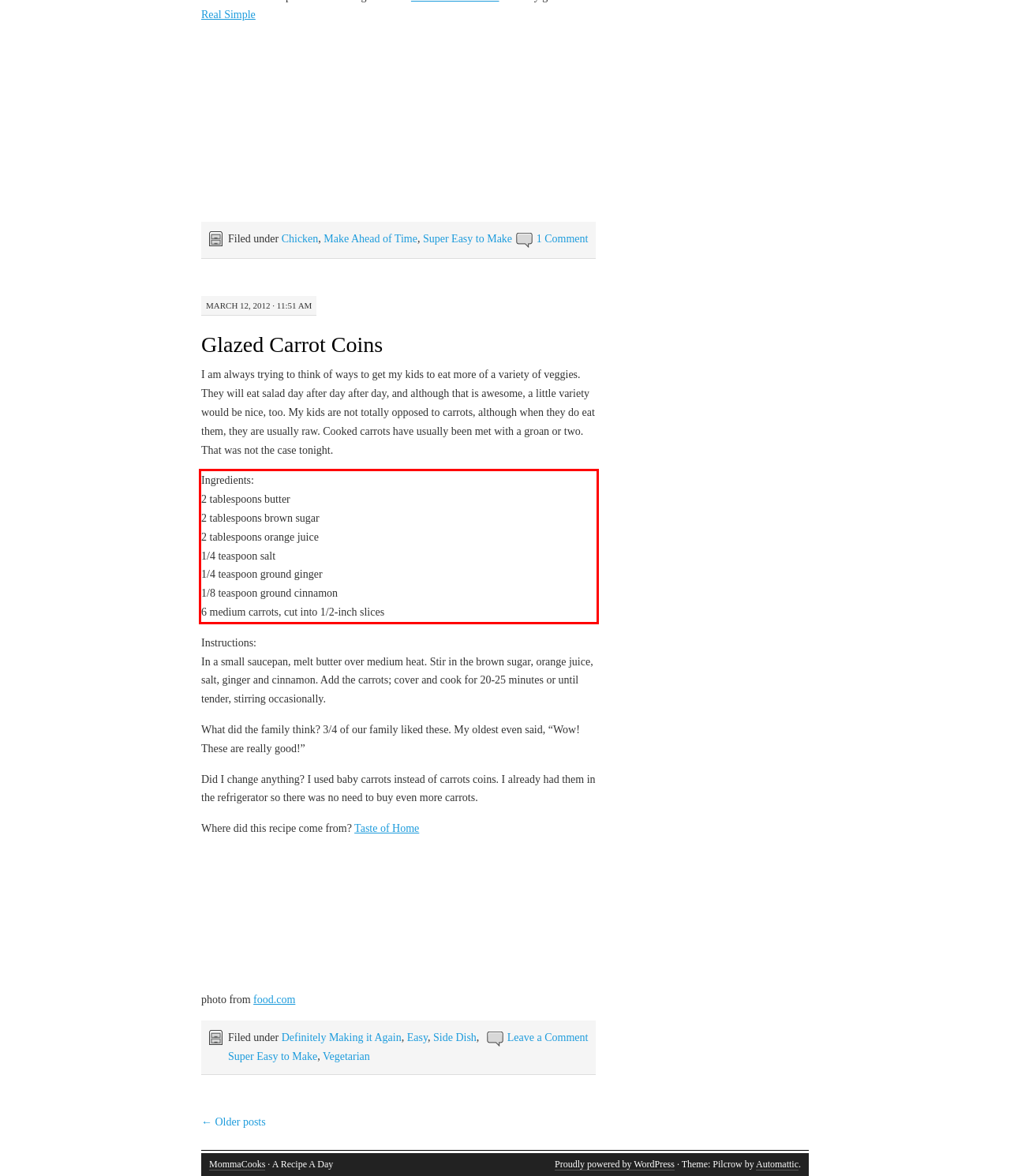You have a screenshot of a webpage with a UI element highlighted by a red bounding box. Use OCR to obtain the text within this highlighted area.

Ingredients: 2 tablespoons butter 2 tablespoons brown sugar 2 tablespoons orange juice 1/4 teaspoon salt 1/4 teaspoon ground ginger 1/8 teaspoon ground cinnamon 6 medium carrots, cut into 1/2-inch slices